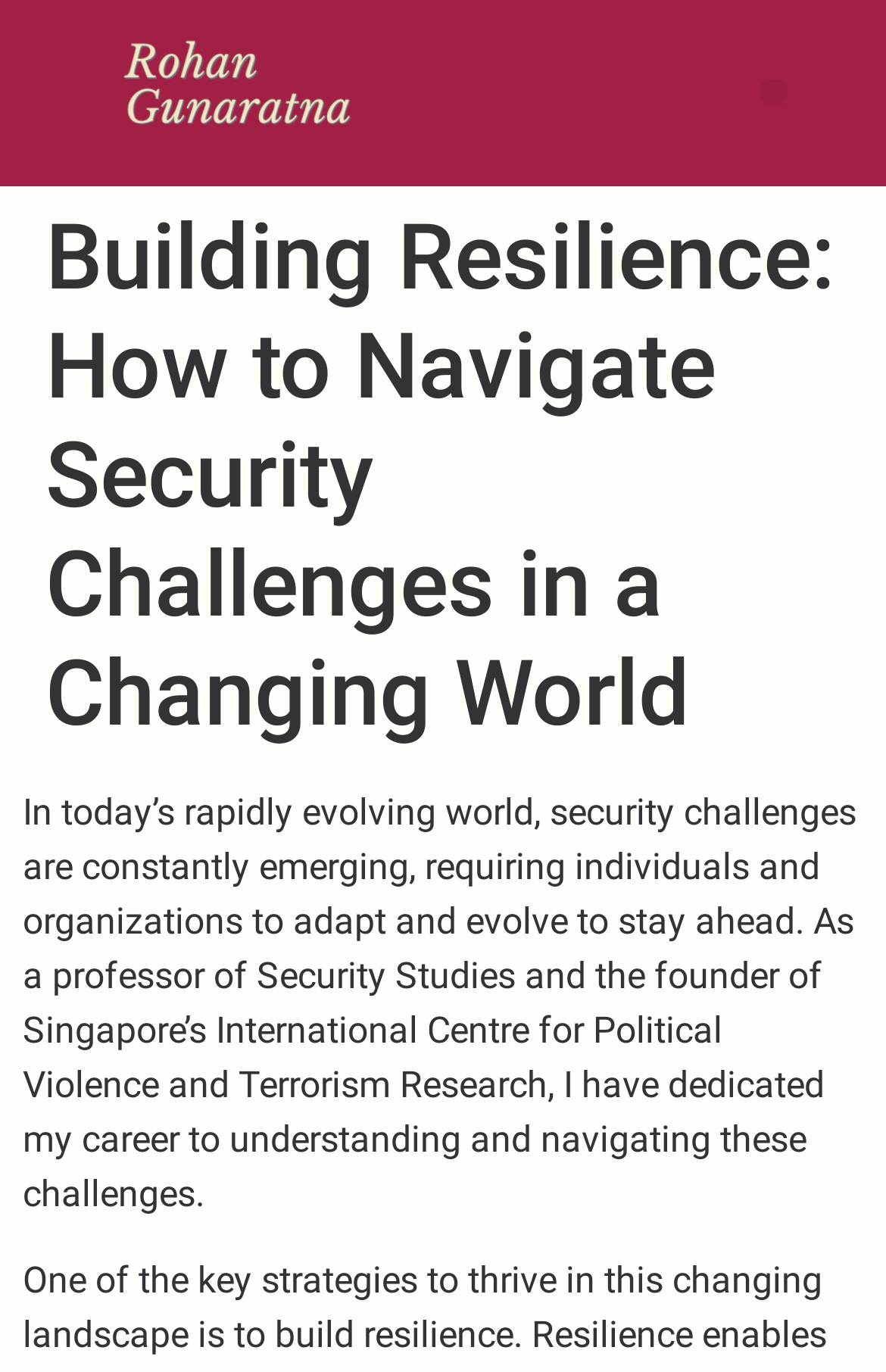Please locate and retrieve the main header text of the webpage.

Building Resilience: How to Navigate Security Challenges in a Changing World